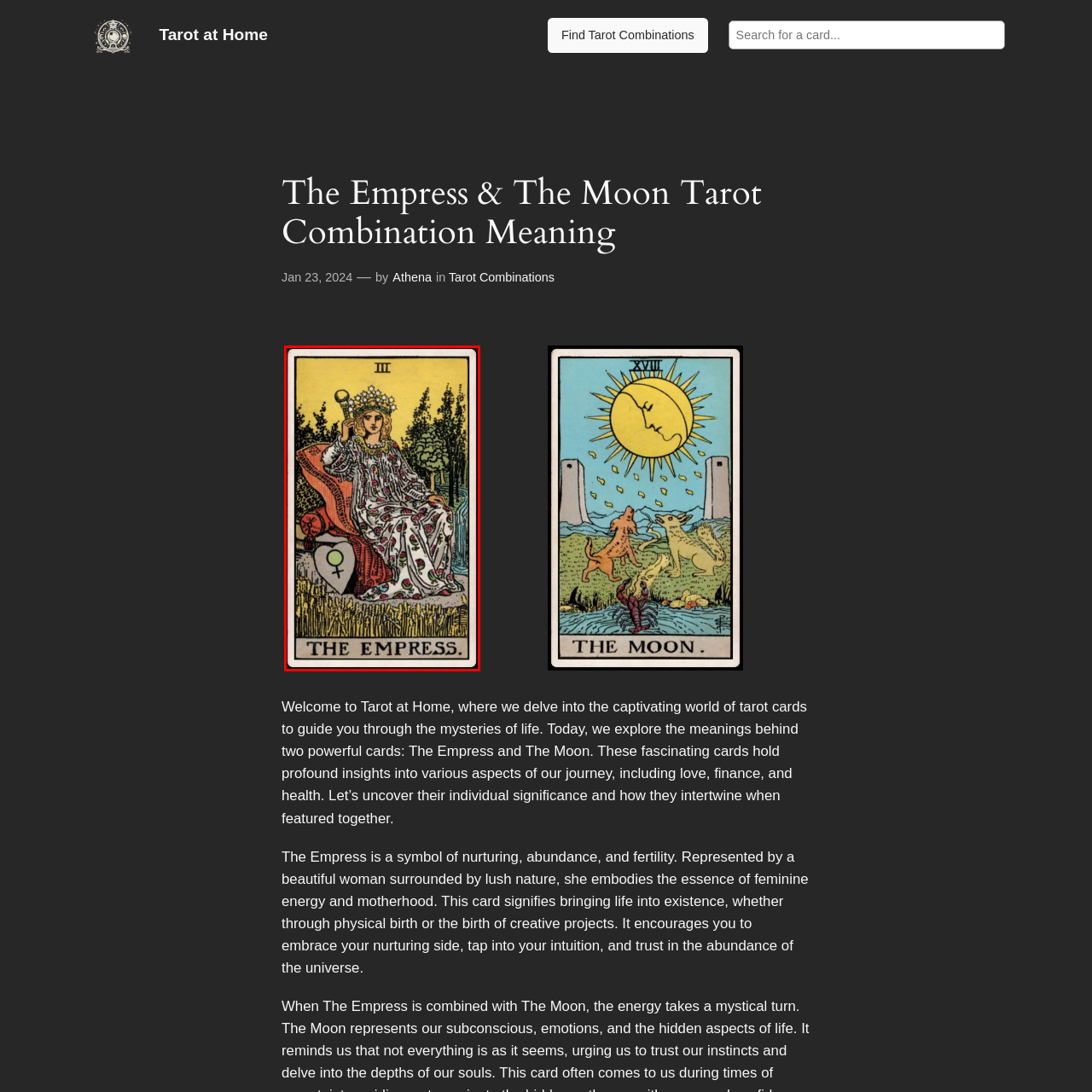Provide a comprehensive description of the image contained within the red rectangle.

The image depicts "The Empress" tarot card, the third card in the Major Arcana. The card features a regal figure seated on a plush throne, exuding an air of abundance and nurturing energy. She is adorned with a floral crown and a flowing gown covered in roses, symbolizing fertility and creativity. In her right hand, she holds a scepter, representing her power and authority, while her left hand rests on a cushion adorned with a symbol associated with femininity. Behind her, a lush landscape symbolizes growth and prosperity, with trees and a flowing stream, enhancing the themes of nature and nourishment. The vibrant yellow background radiates warmth and positivity, encapsulating the essence of motherhood and nurturing spirit embodied by The Empress. This card invites reflection on personal growth, creativity, and the nurturing aspects of one’s life.